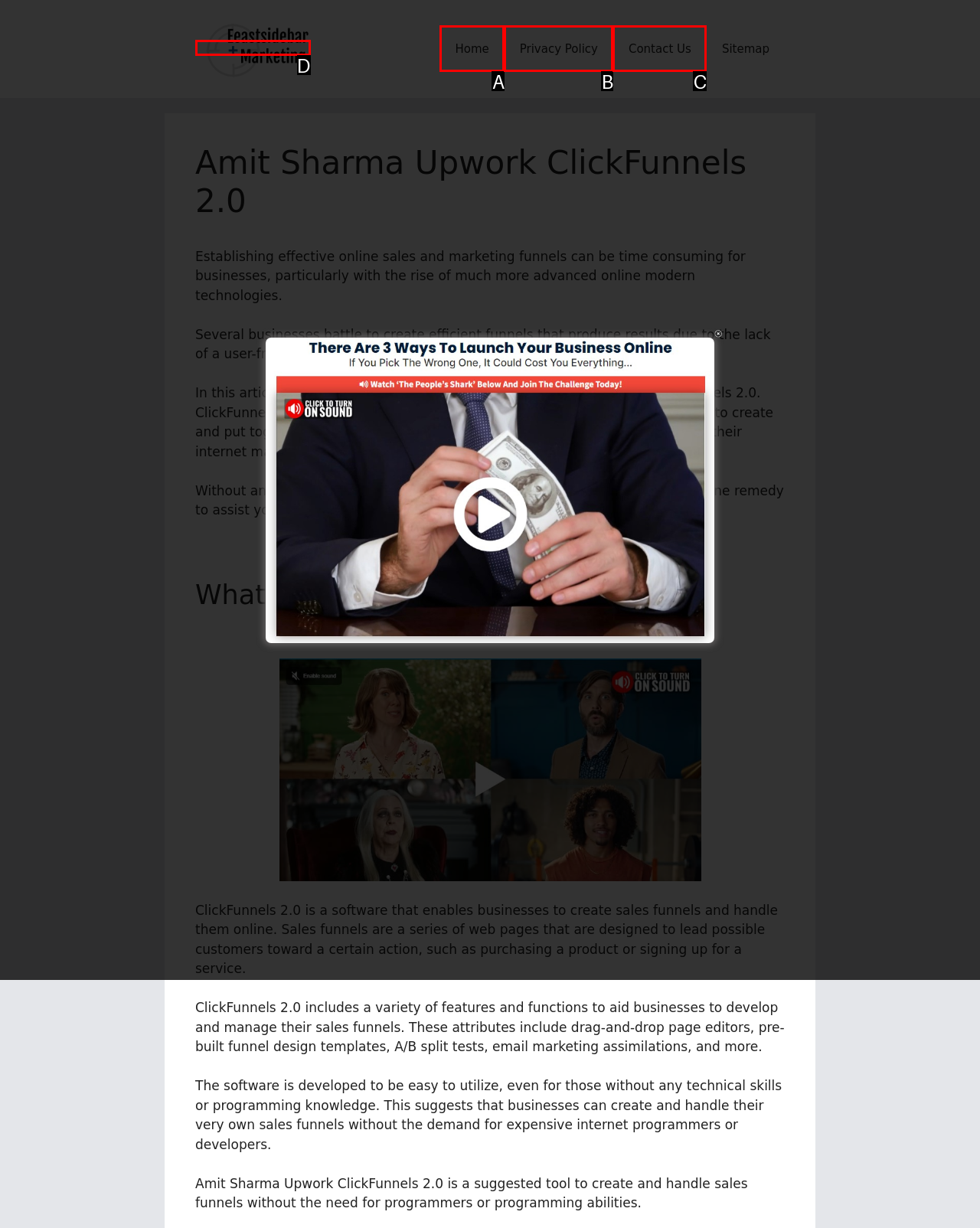Determine the HTML element that aligns with the description: alt="Ultimate Guide For Sales Funnel"
Answer by stating the letter of the appropriate option from the available choices.

D